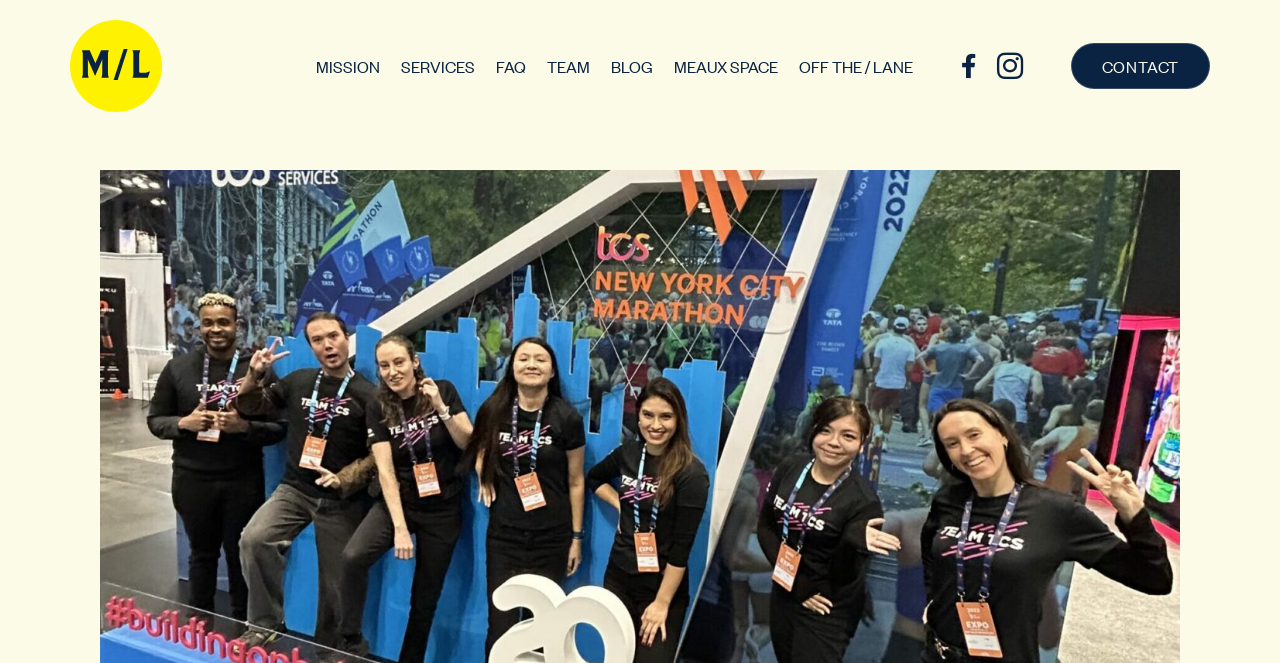Determine the bounding box coordinates for the area that needs to be clicked to fulfill this task: "Enquire about a private party". The coordinates must be given as four float numbers between 0 and 1, i.e., [left, top, right, bottom].

None